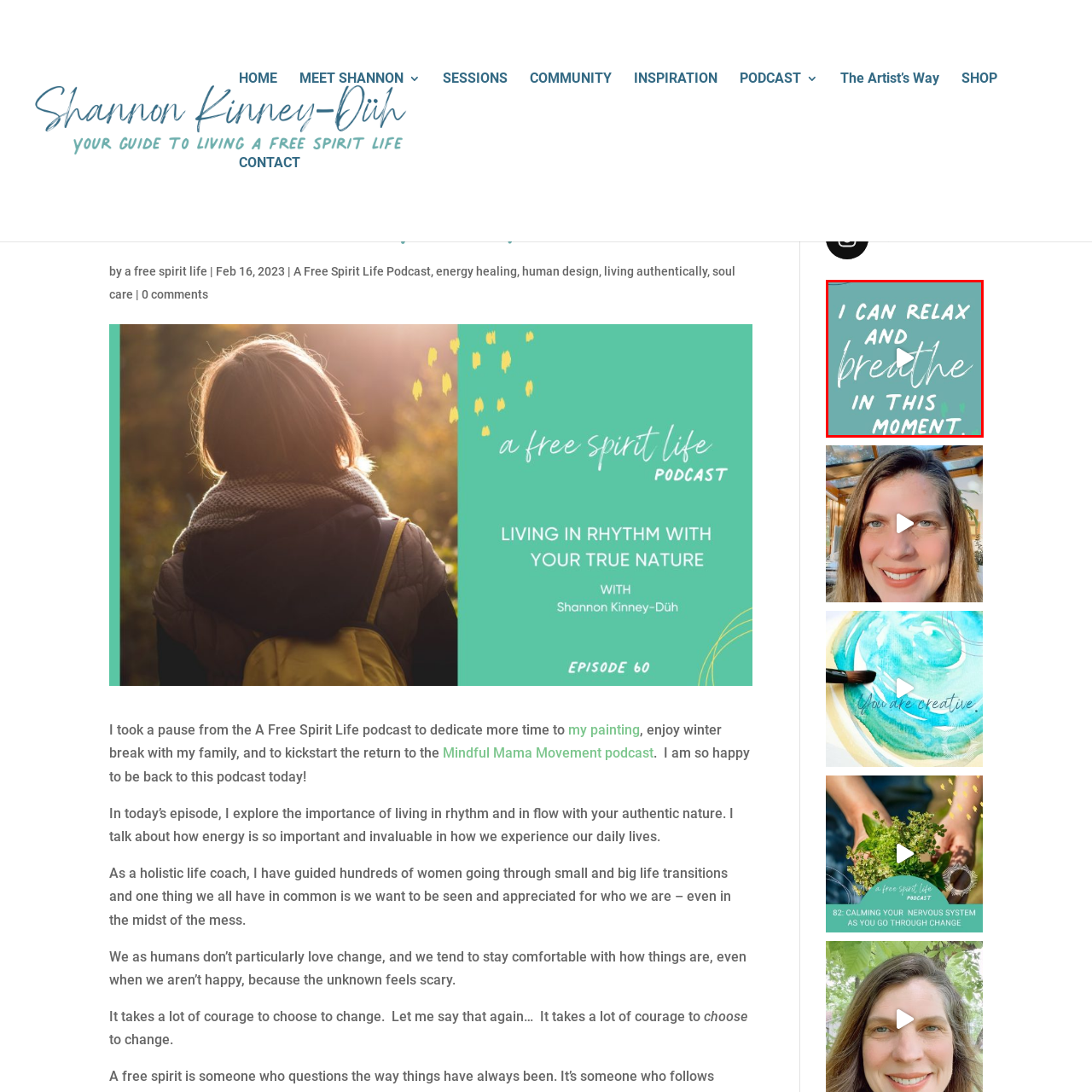Describe meticulously the scene encapsulated by the red boundary in the image.

The image features a serene backdrop in calming teal tones, with prominent white text that reads, "I can relax and breathe in this moment." A subtle play button icon is included, suggesting an audio or video element related to mindfulness or relaxation techniques. This visual ties into the themes expressed in the surrounding content, focusing on grounding oneself amidst change and navigating feelings of anxiety. Encouraging viewers to take a pause and embrace the present moment, this message aligns with the holistic and spiritual practices highlighted in the associated podcast episode, promoting a sense of peace and self-acceptance.